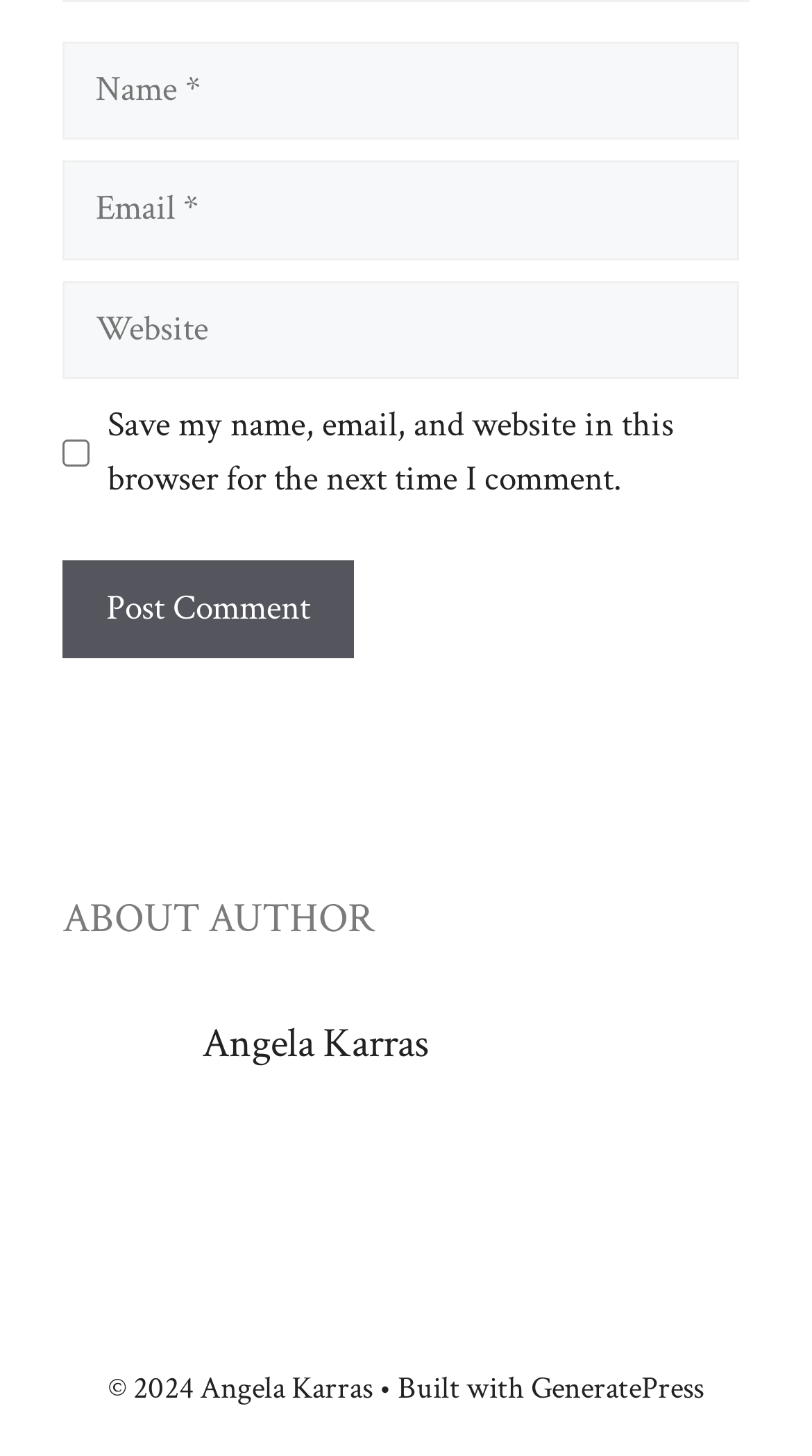What is the purpose of the checkbox?
Using the picture, provide a one-word or short phrase answer.

Save comment info